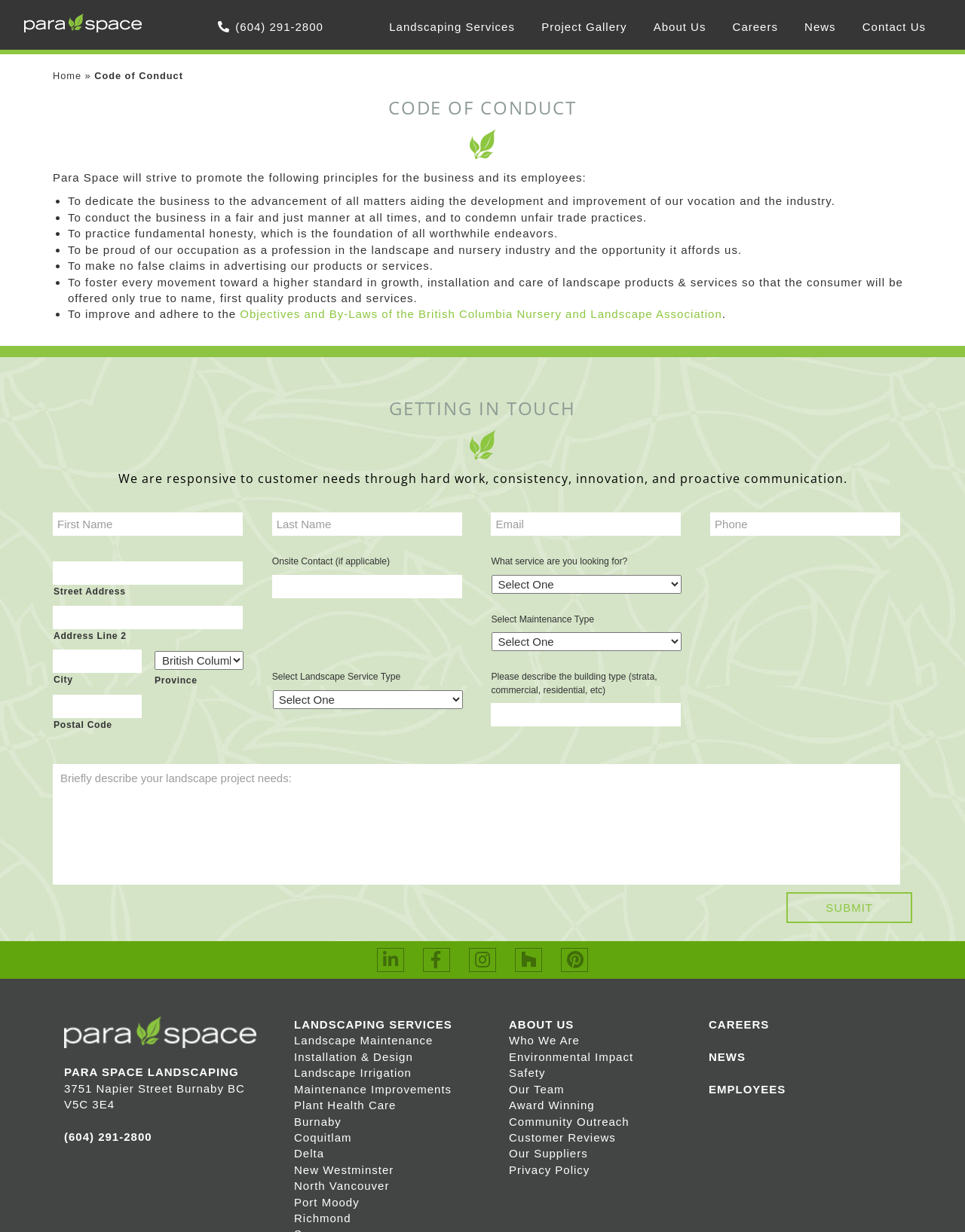Mark the bounding box of the element that matches the following description: "CAREERS".

[0.734, 0.826, 0.797, 0.837]